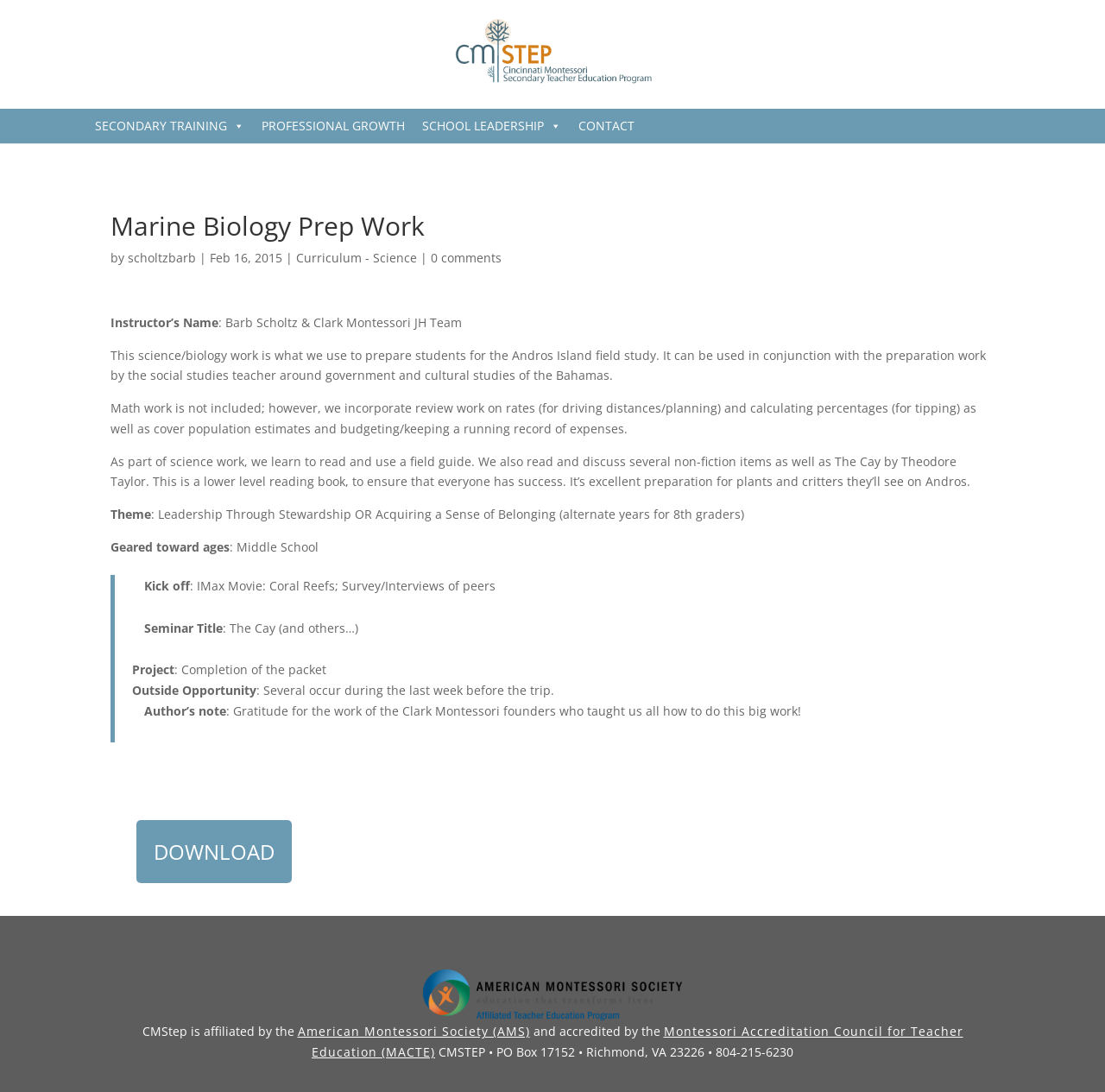What is the theme of the marine biology prep work?
Please provide a single word or phrase as your answer based on the screenshot.

Leadership Through Stewardship